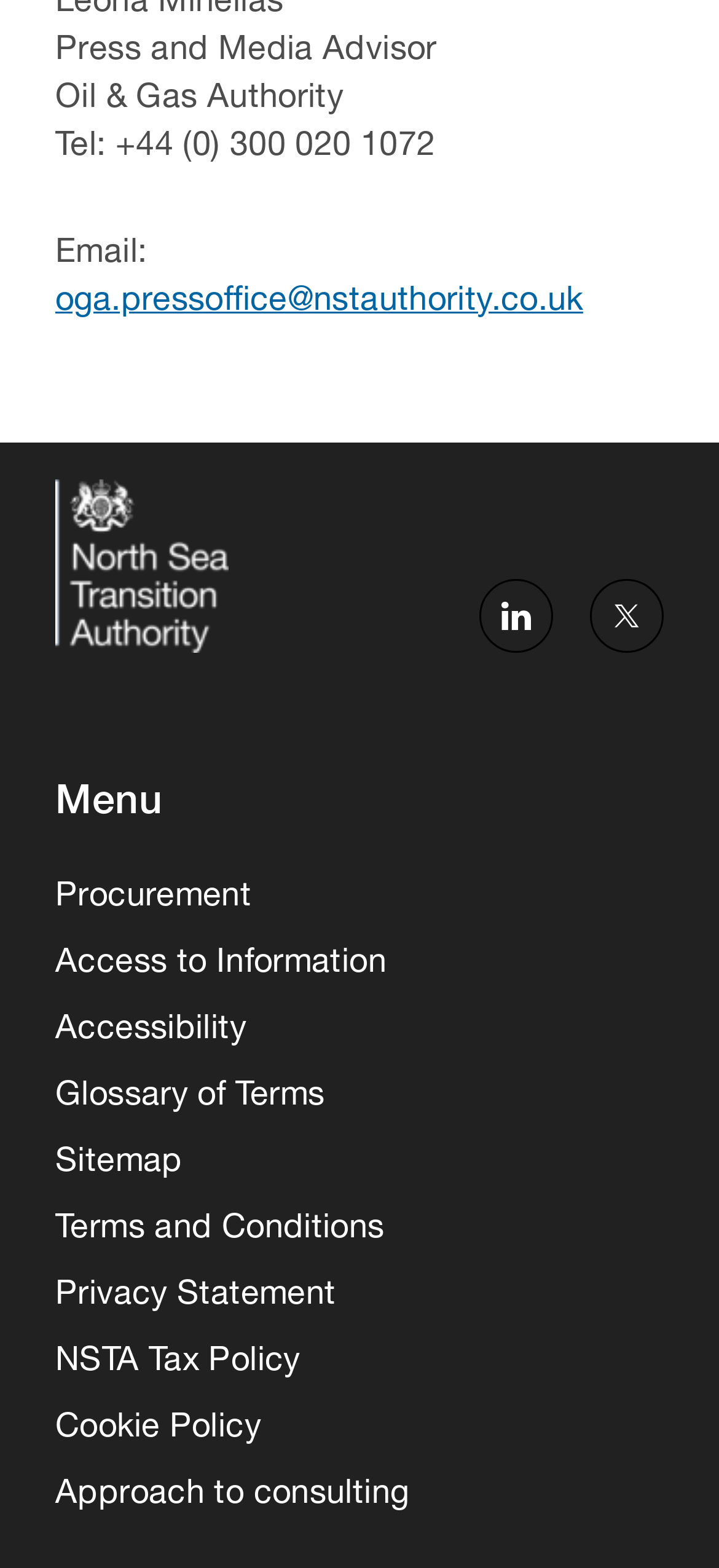Using the provided description: "More Info", find the bounding box coordinates of the corresponding UI element. The output should be four float numbers between 0 and 1, in the format [left, top, right, bottom].

None